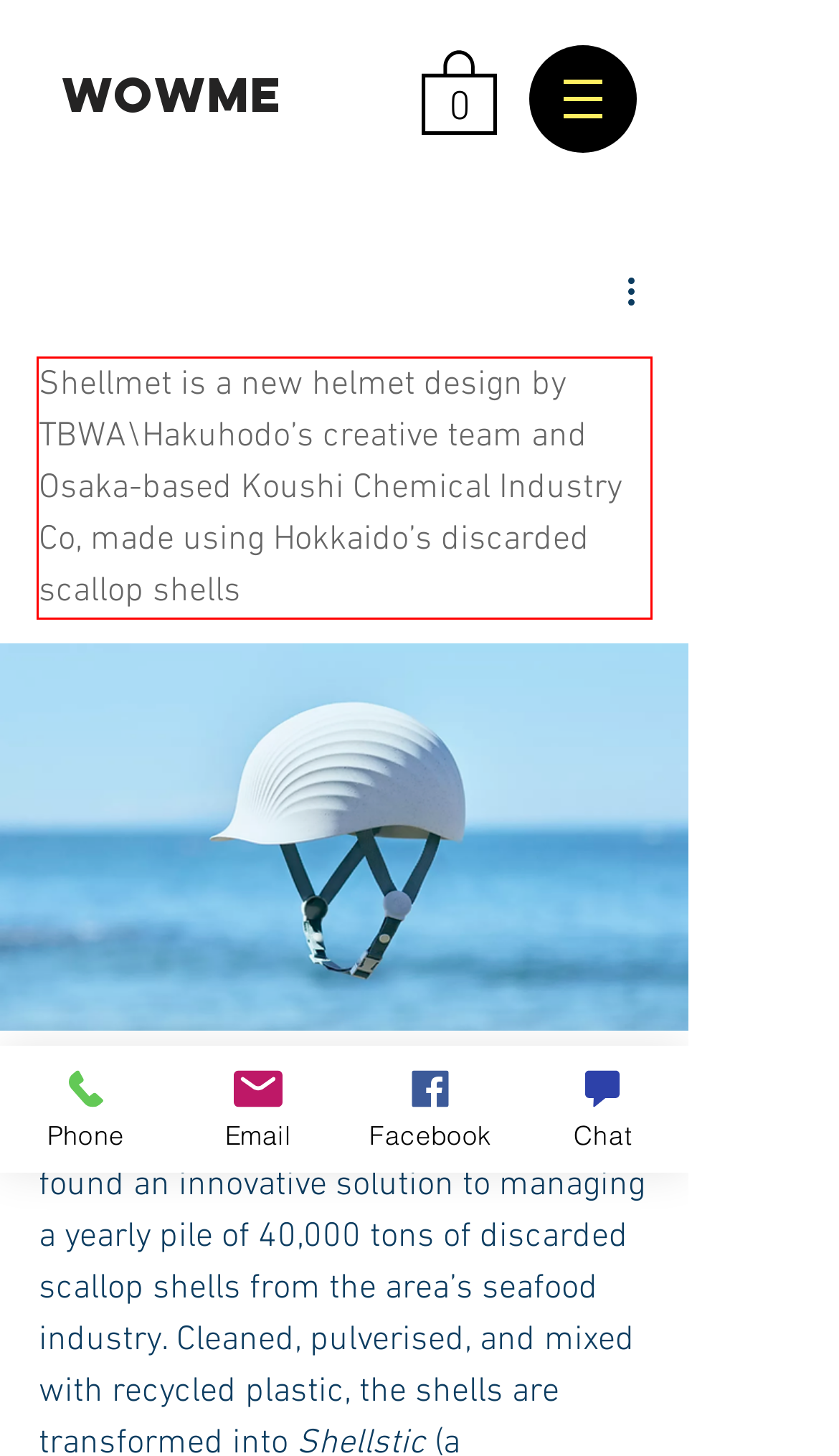You have a screenshot of a webpage with a UI element highlighted by a red bounding box. Use OCR to obtain the text within this highlighted area.

Shellmet is a new helmet design by TBWA\Hakuhodo’s creative team and Osaka-based Koushi Chemical Industry Co, made using Hokkaido’s discarded scallop shells